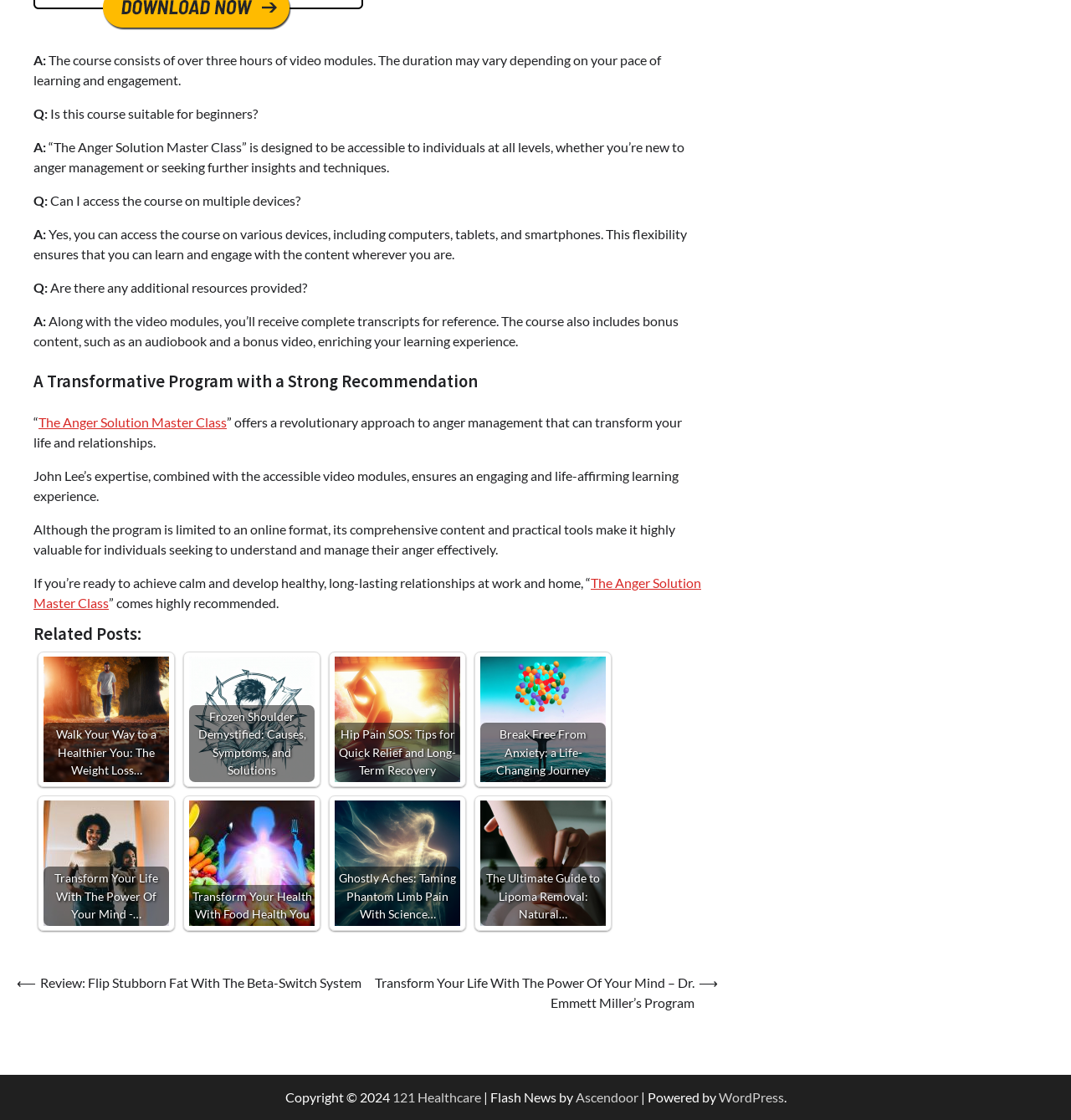Find and indicate the bounding box coordinates of the region you should select to follow the given instruction: "Check the copyright information".

[0.266, 0.972, 0.366, 0.987]